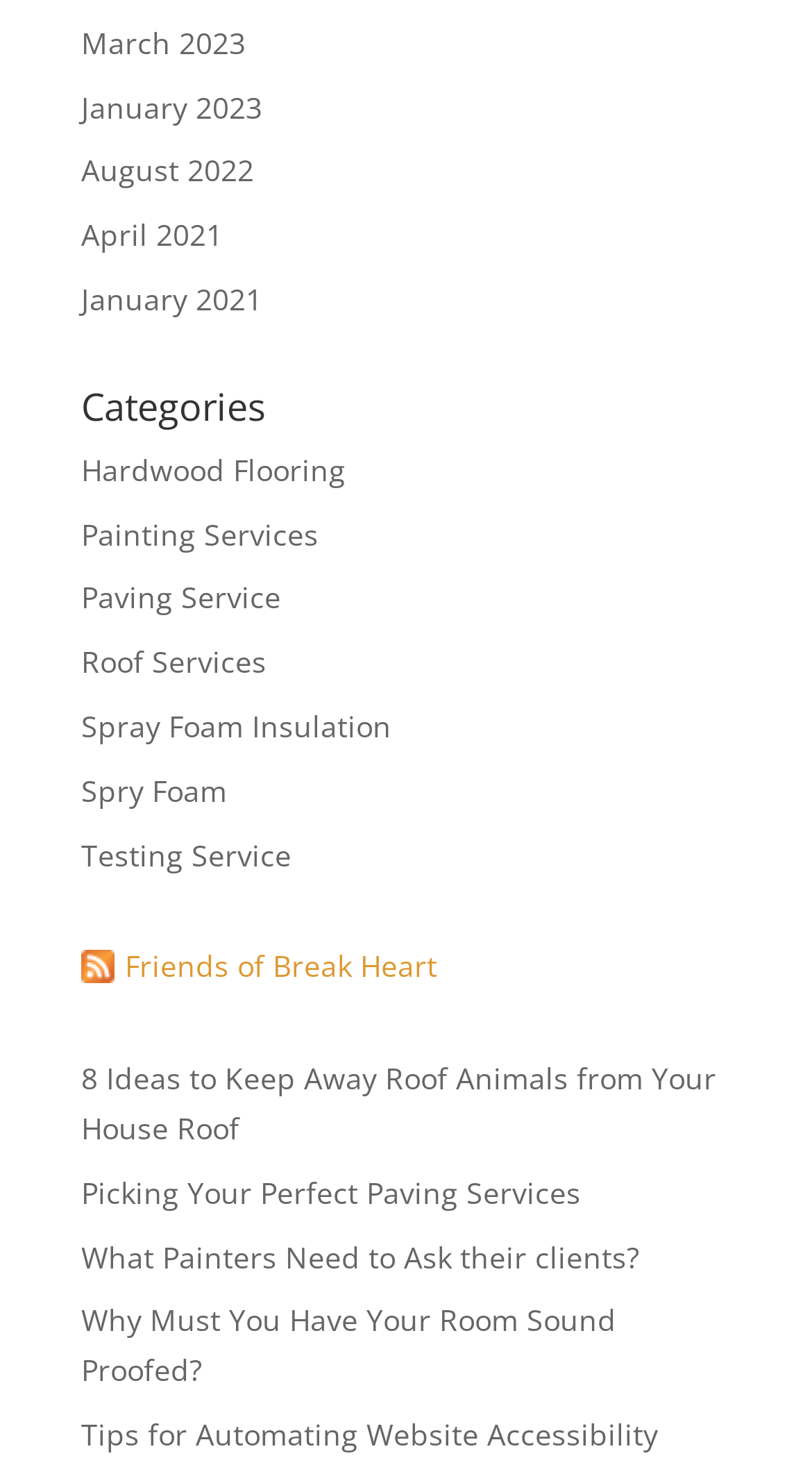Please study the image and answer the question comprehensively:
What are the categories listed on the webpage?

By examining the webpage, I found a heading 'Categories' which is followed by several links. These links are categorized as 'Hardwood Flooring', 'Painting Services', 'Paving Service', 'Roof Services', 'Spray Foam Insulation', and 'Testing Service'. Therefore, the categories listed on the webpage are these services.